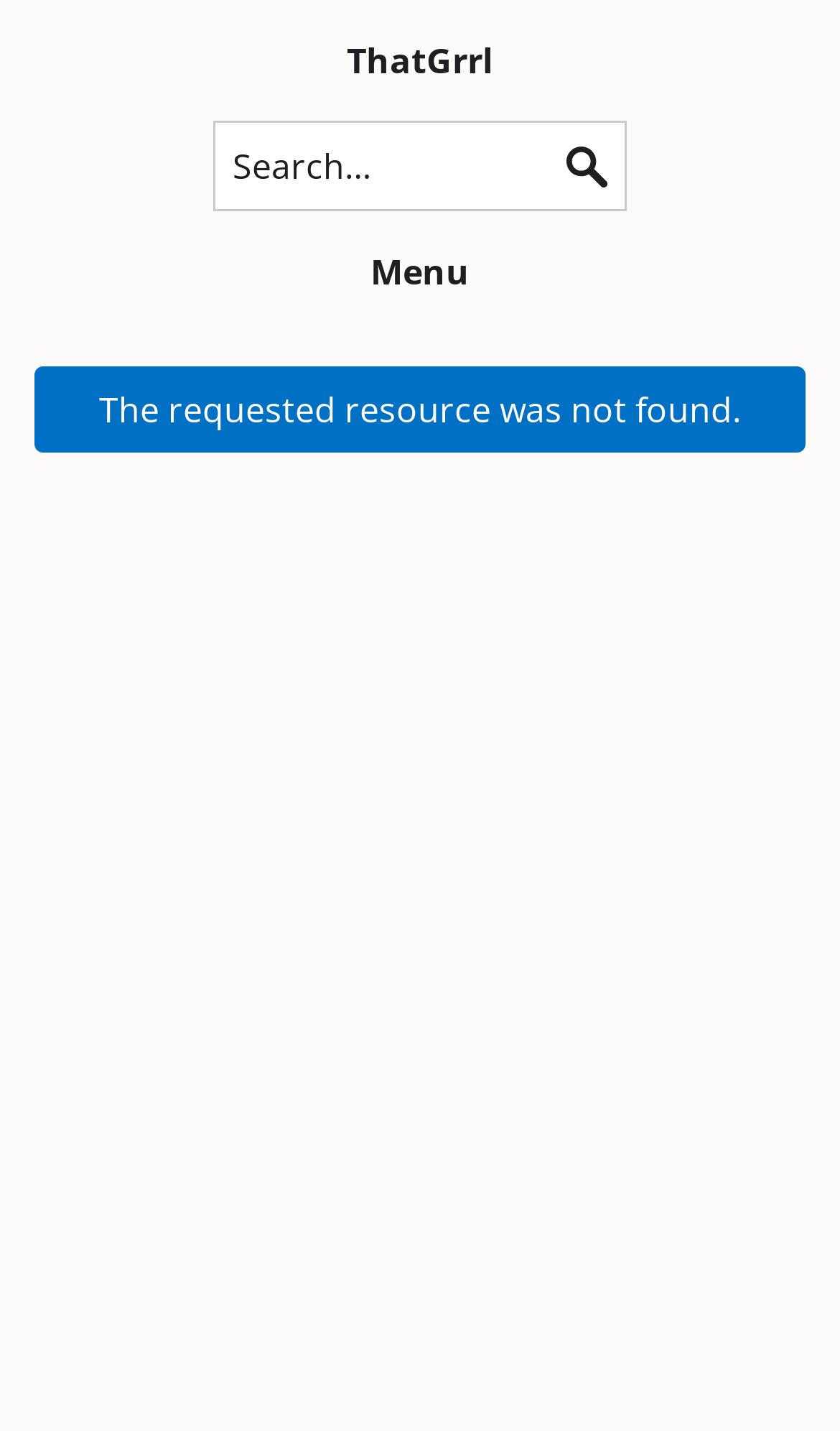Given the element description: "Menu", predict the bounding box coordinates of this UI element. The coordinates must be four float numbers between 0 and 1, given as [left, top, right, bottom].

[0.441, 0.173, 0.559, 0.206]